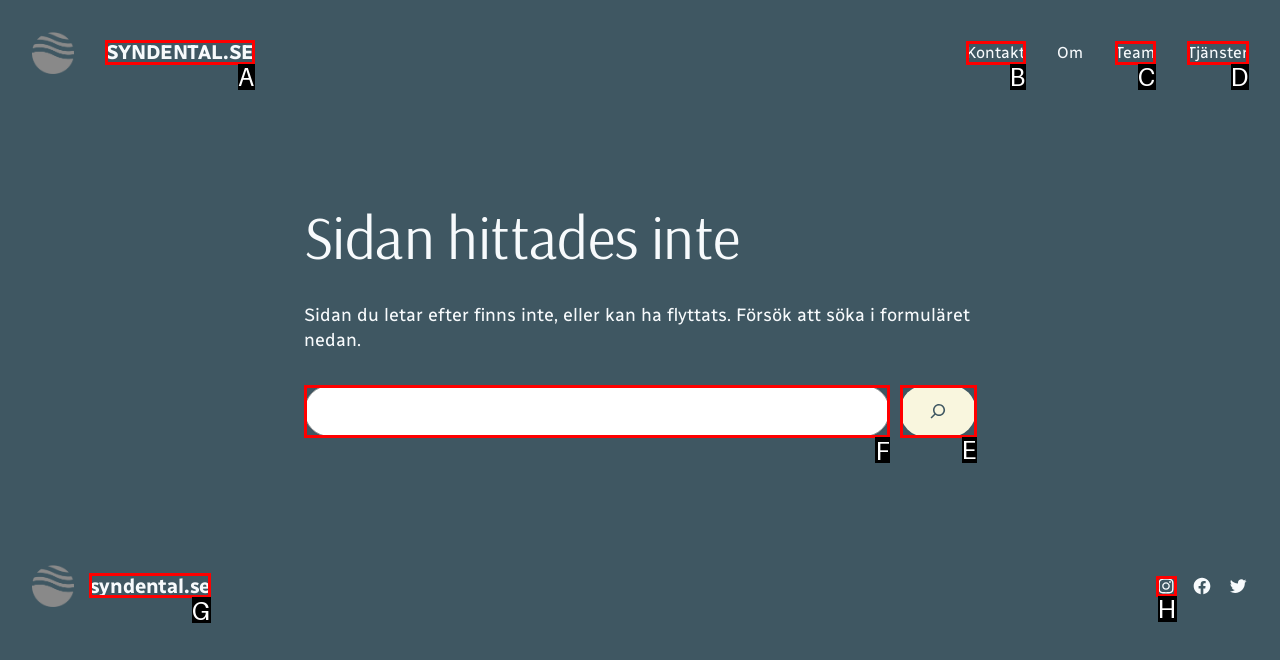Select the appropriate HTML element that needs to be clicked to execute the following task: Search for something using the search box. Respond with the letter of the option.

F